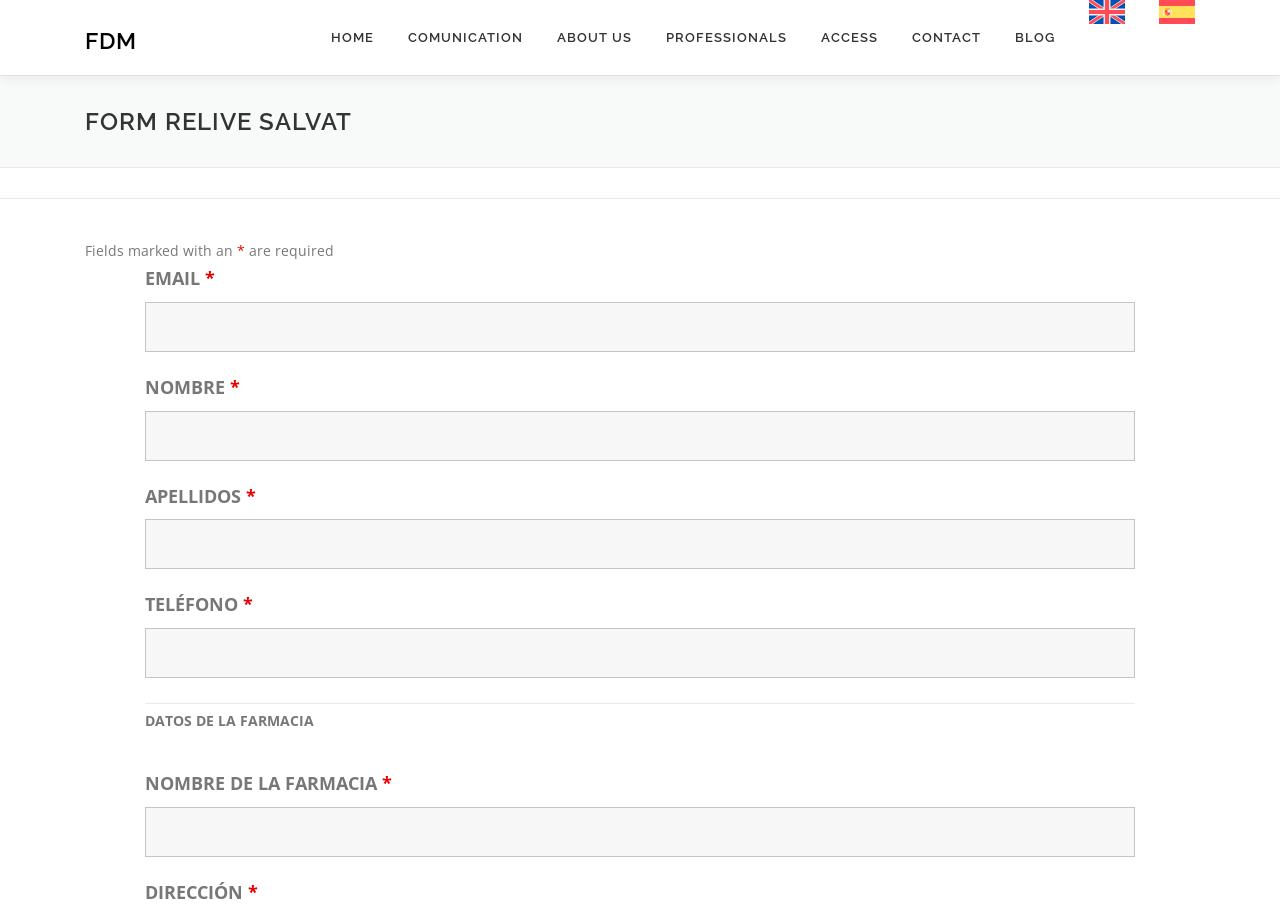Find the bounding box coordinates of the clickable area that will achieve the following instruction: "go to contact page".

[0.699, 0.0, 0.78, 0.082]